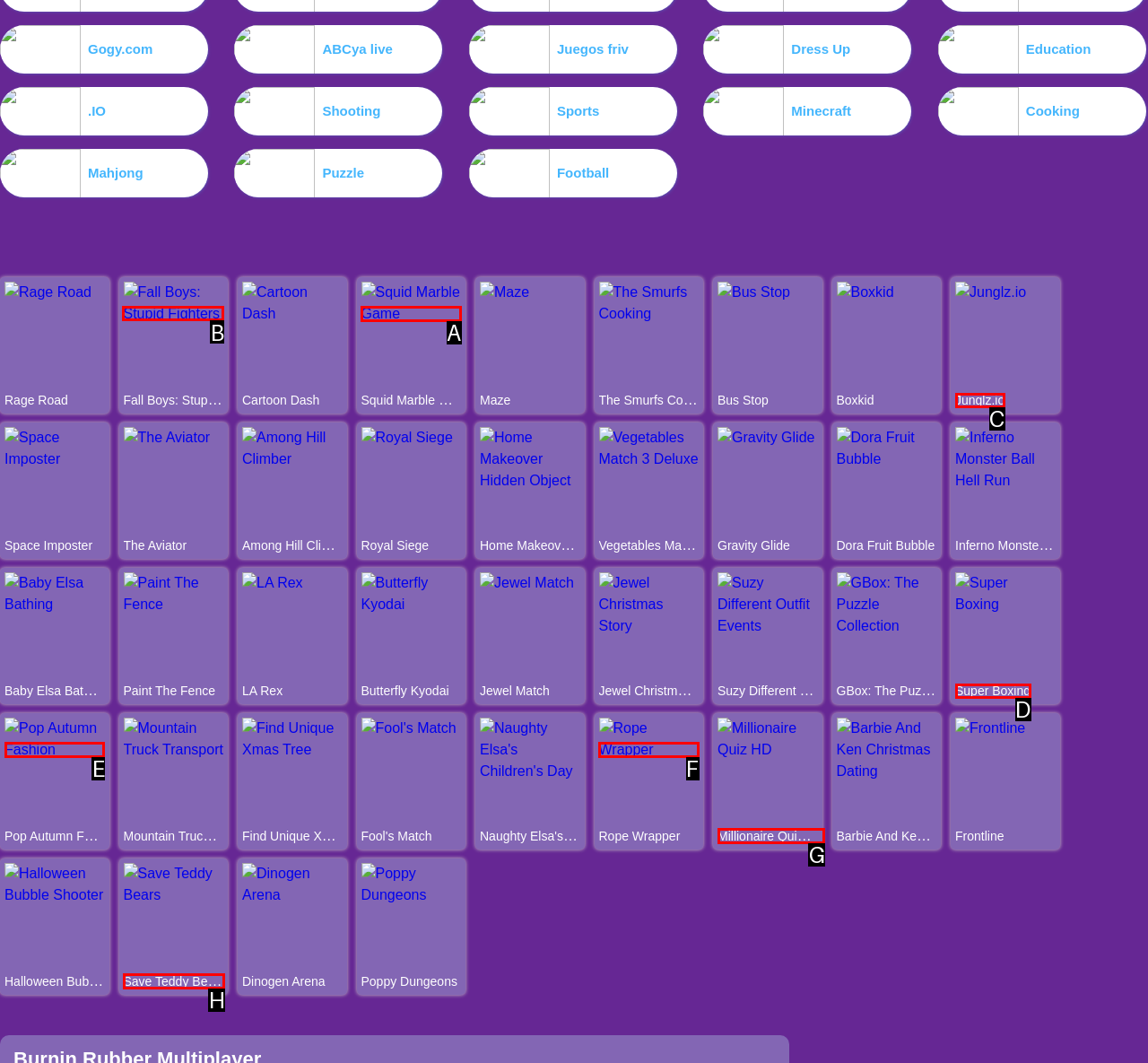From the given options, indicate the letter that corresponds to the action needed to complete this task: Play Fall Boys: Stupid Fighters. Respond with only the letter.

B